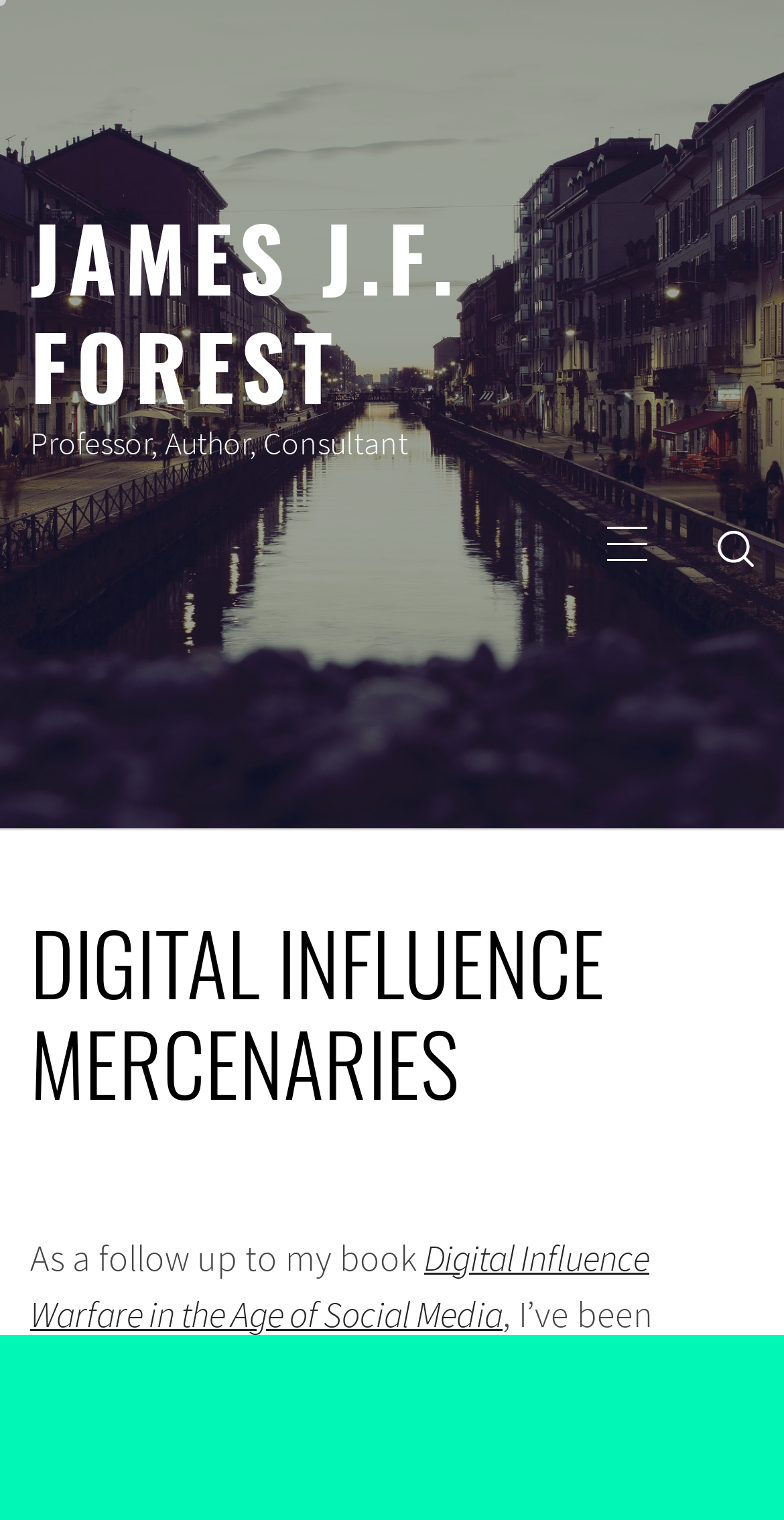What is the name of the book written by James J.F. Forest?
Please respond to the question with a detailed and well-explained answer.

The link 'Digital Influence Warfare in the Age of Social Media' is located below the text 'As a follow up to my book', which suggests that this is the title of the book written by James J.F. Forest.